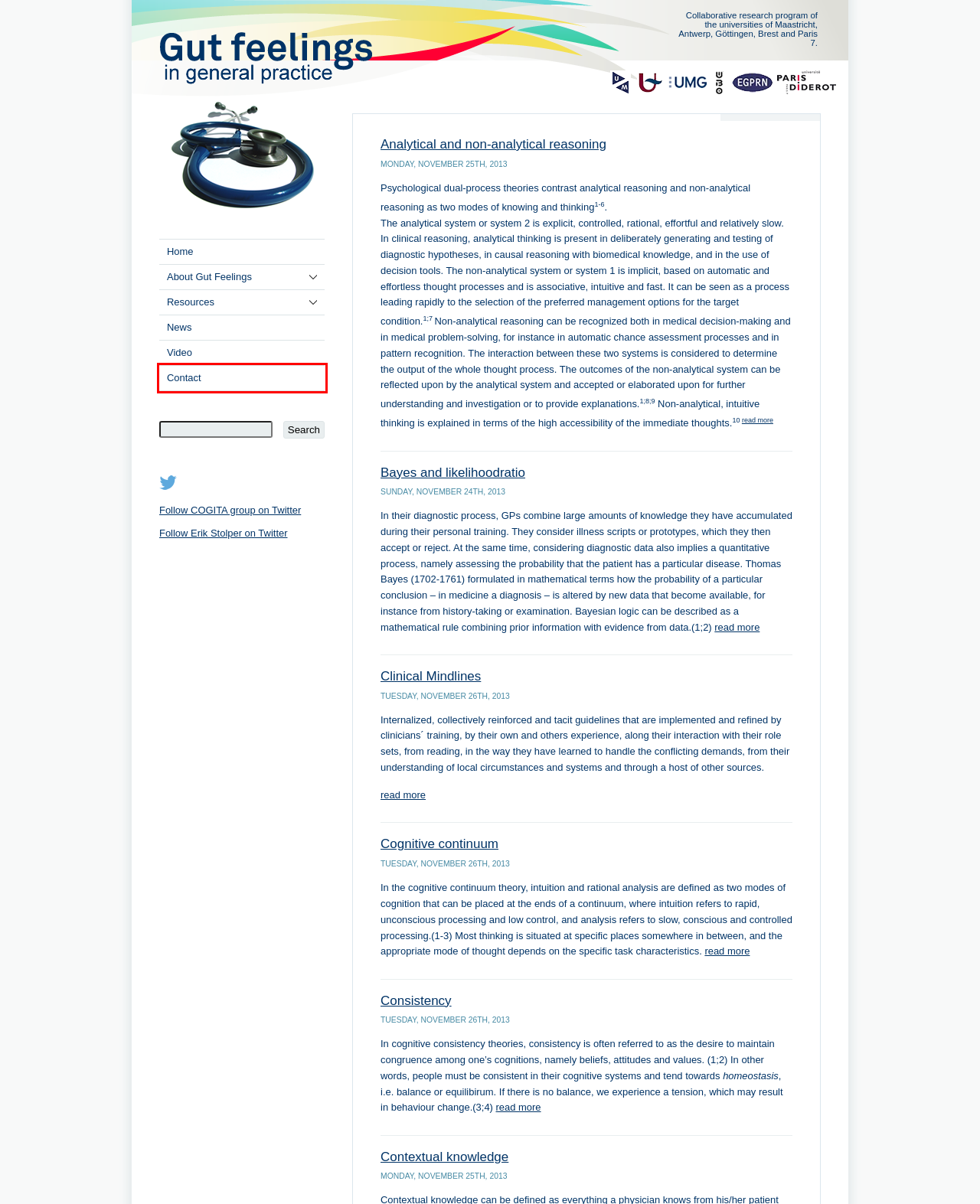You are presented with a screenshot of a webpage containing a red bounding box around a particular UI element. Select the best webpage description that matches the new webpage after clicking the element within the bounding box. Here are the candidates:
A. Analytical and non-analytical reasoning - Glossary - Gut Feelings in General Practice
B. Video - Gut Feelings in General Practice
C. Contact - Gut Feelings in General Practice
D. Bayes and likelihoodratio - Glossary - Gut Feelings in General Practice
E. News Archives - Gut Feelings in General Practice
F. Welcome - Gut Feelings in General Practice
G. Home - EGPRN
H. Clinical Mindlines - Glossary - Gut Feelings in General Practice

C